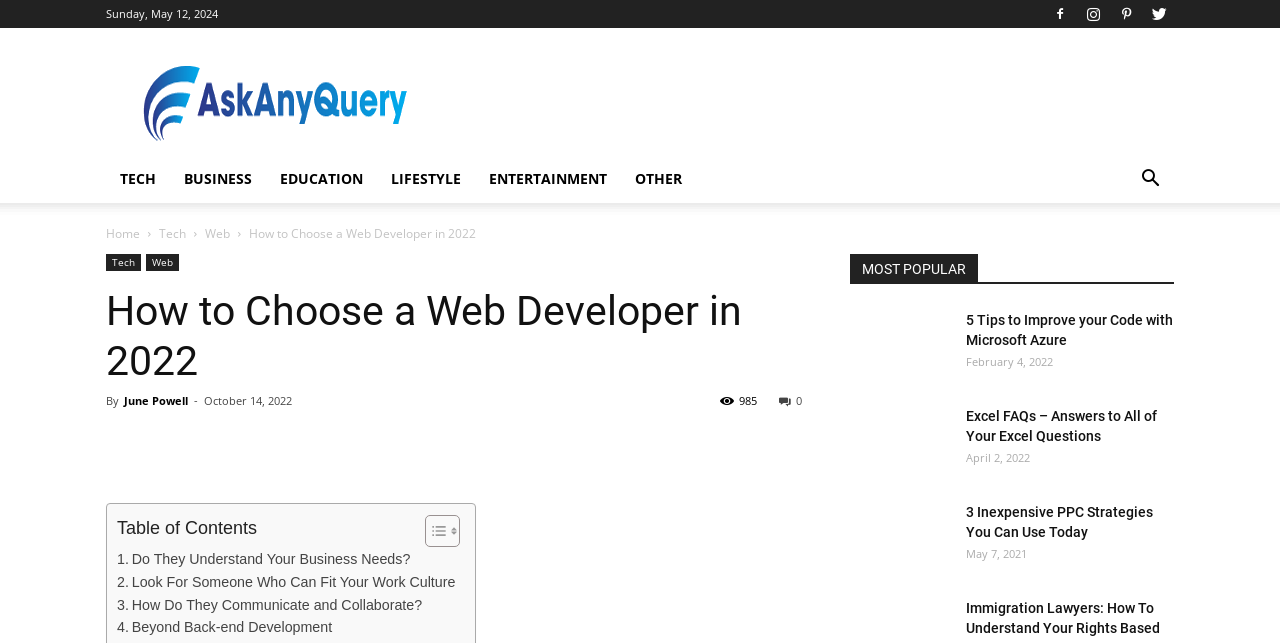Find and indicate the bounding box coordinates of the region you should select to follow the given instruction: "Click on the 'Share' button".

[0.122, 0.683, 0.147, 0.706]